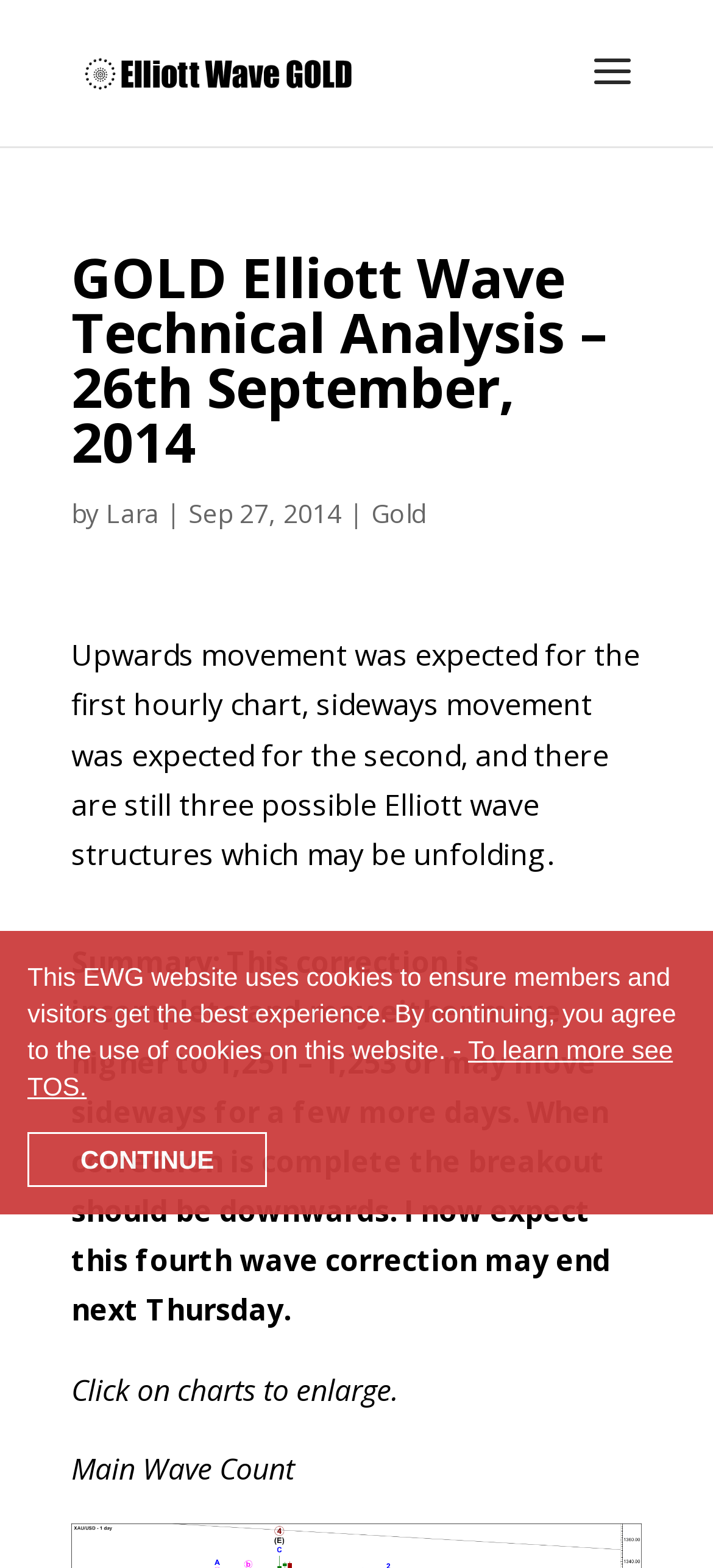What is the purpose of clicking on charts?
Examine the screenshot and reply with a single word or phrase.

To enlarge